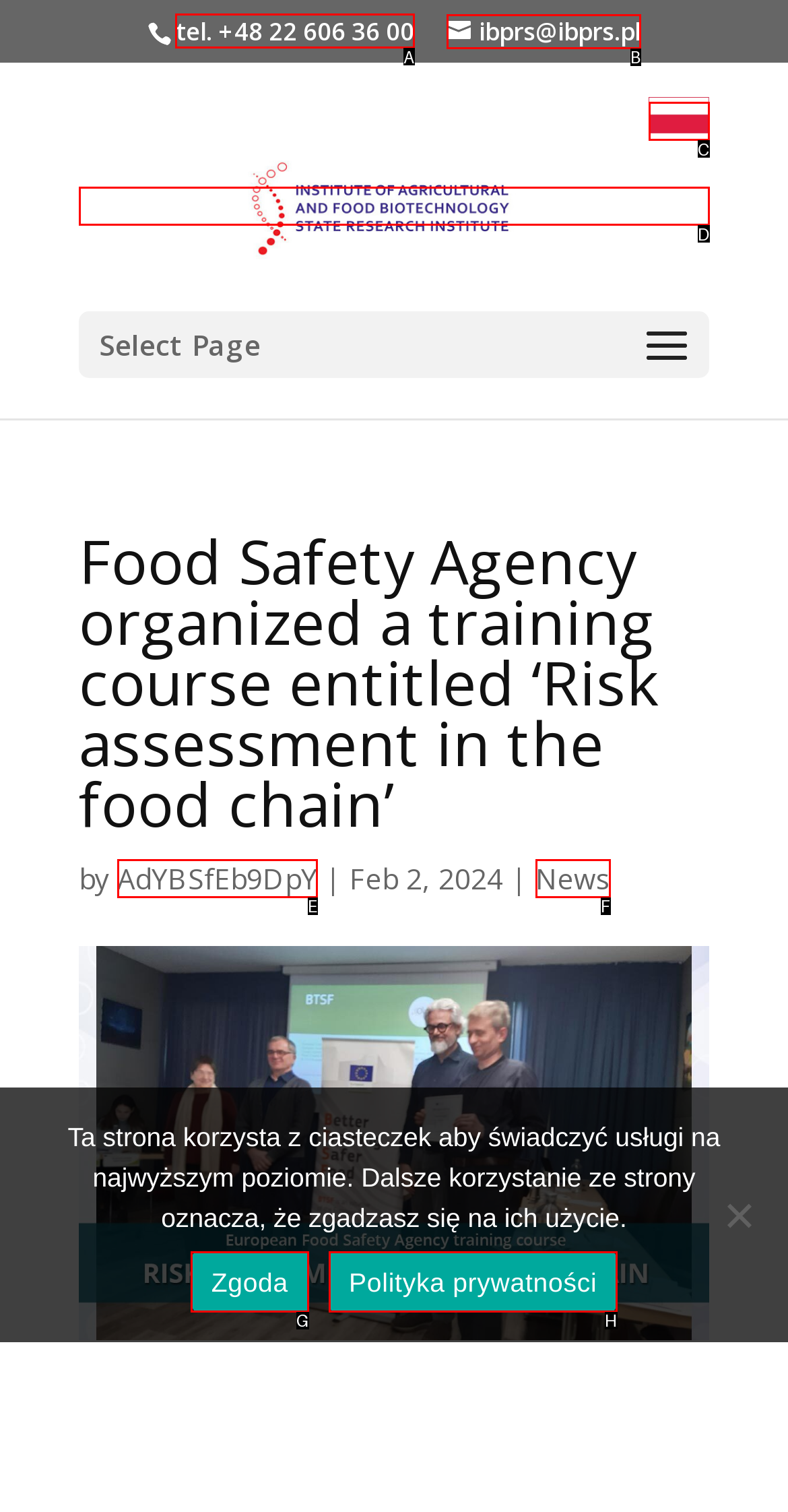Identify the appropriate choice to fulfill this task: Call the phone number
Respond with the letter corresponding to the correct option.

A